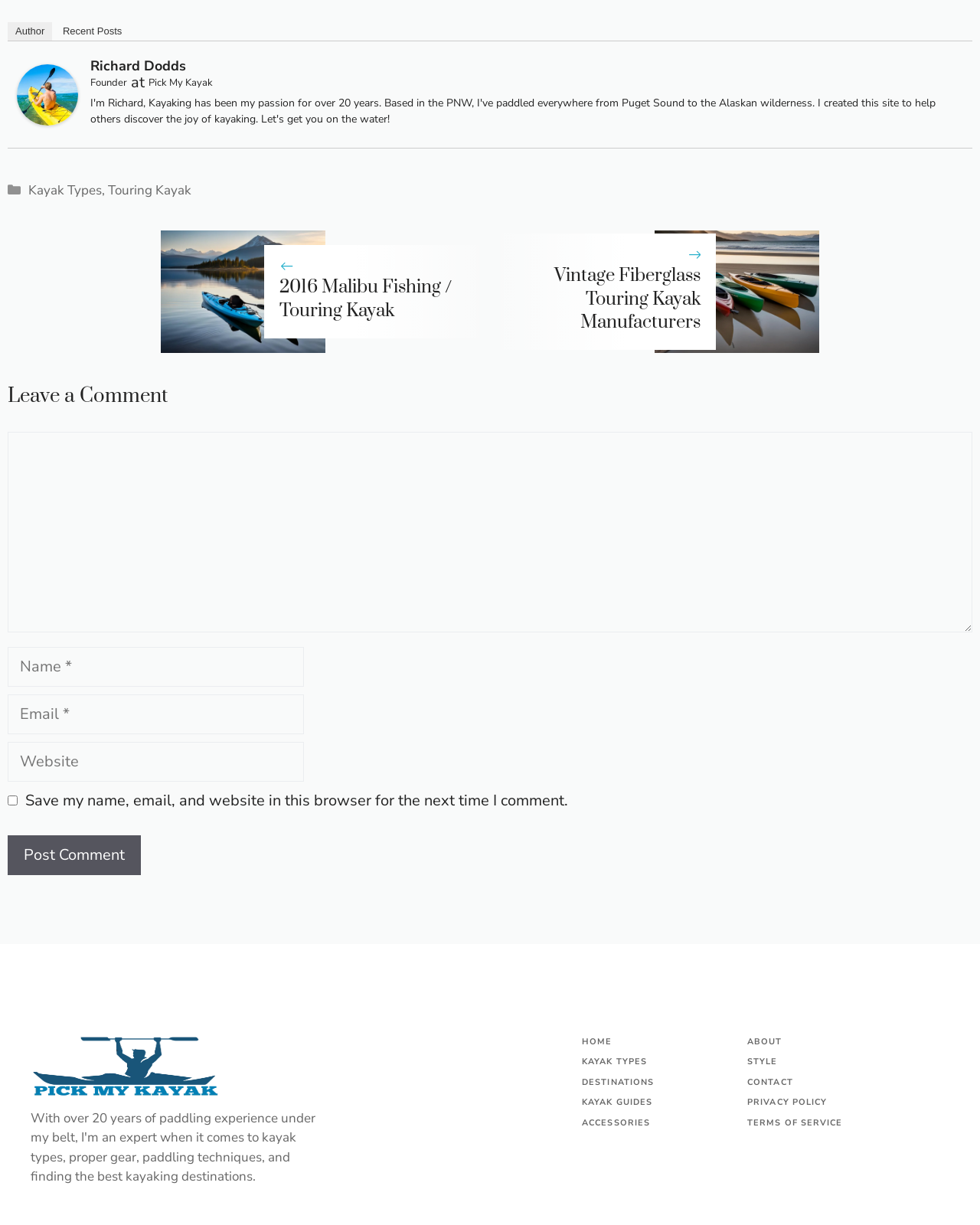Locate the bounding box coordinates of the clickable area needed to fulfill the instruction: "Click on the 'Author' link".

[0.008, 0.018, 0.053, 0.033]